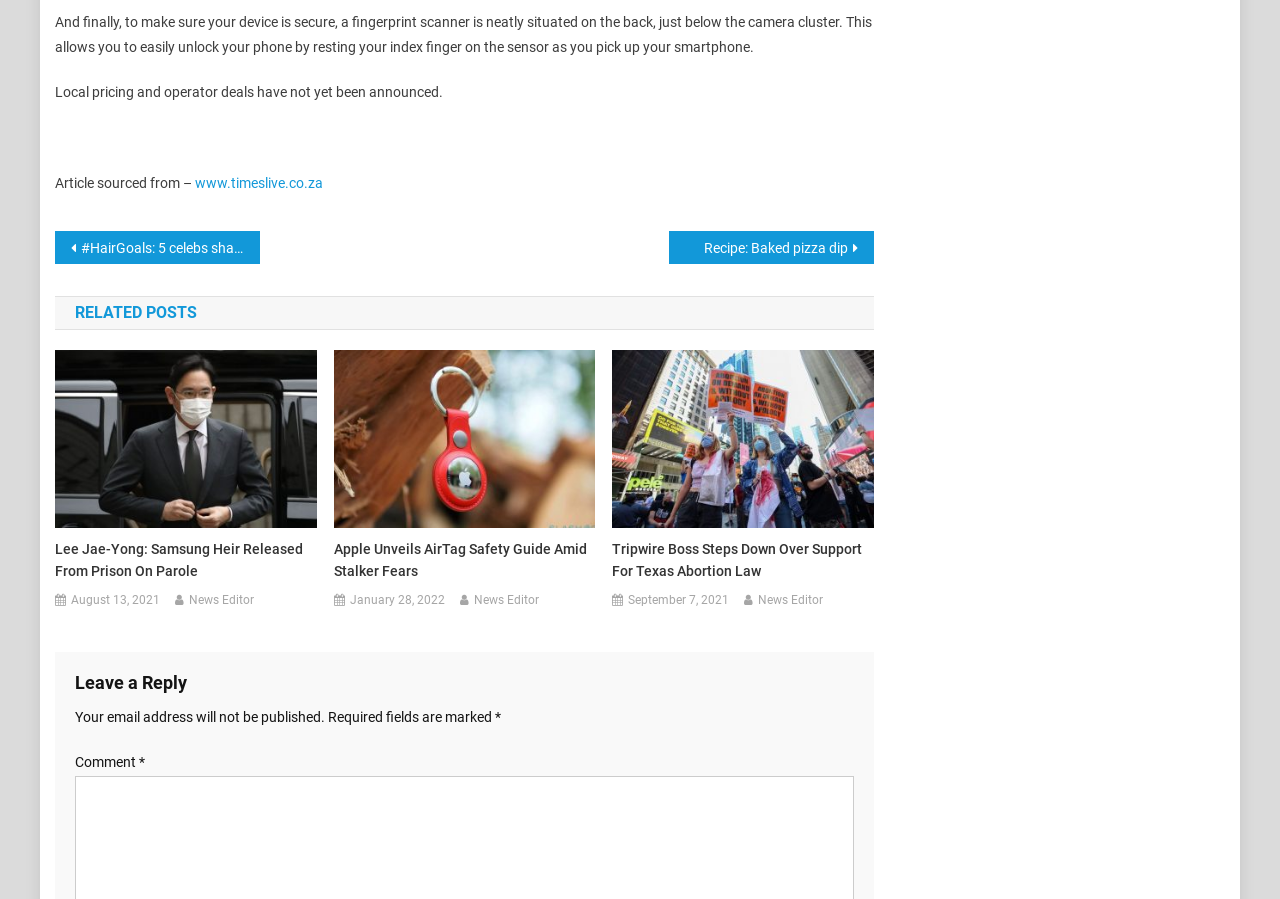Refer to the image and provide a thorough answer to this question:
How many fields are required to leave a reply?

I read the text below the 'Leave a Reply' heading, which mentions that 'Required fields are marked' with an asterisk symbol, indicating that some fields are mandatory to fill in.